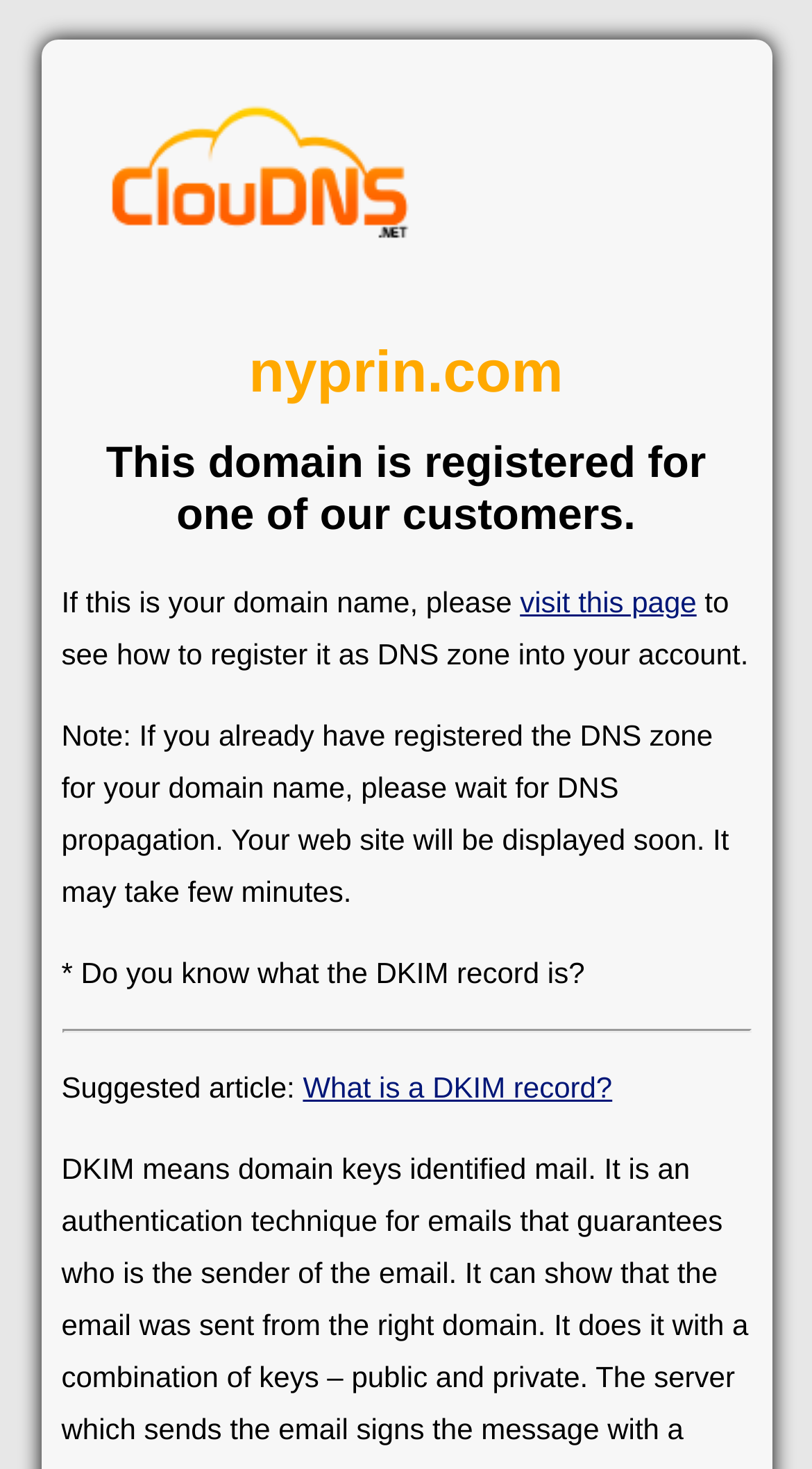Can you give a comprehensive explanation to the question given the content of the image?
What is the domain name mentioned on this page?

The domain name mentioned on this page is 'nyprin.com' which is also the title of the webpage. This can be found in the heading element on the page.